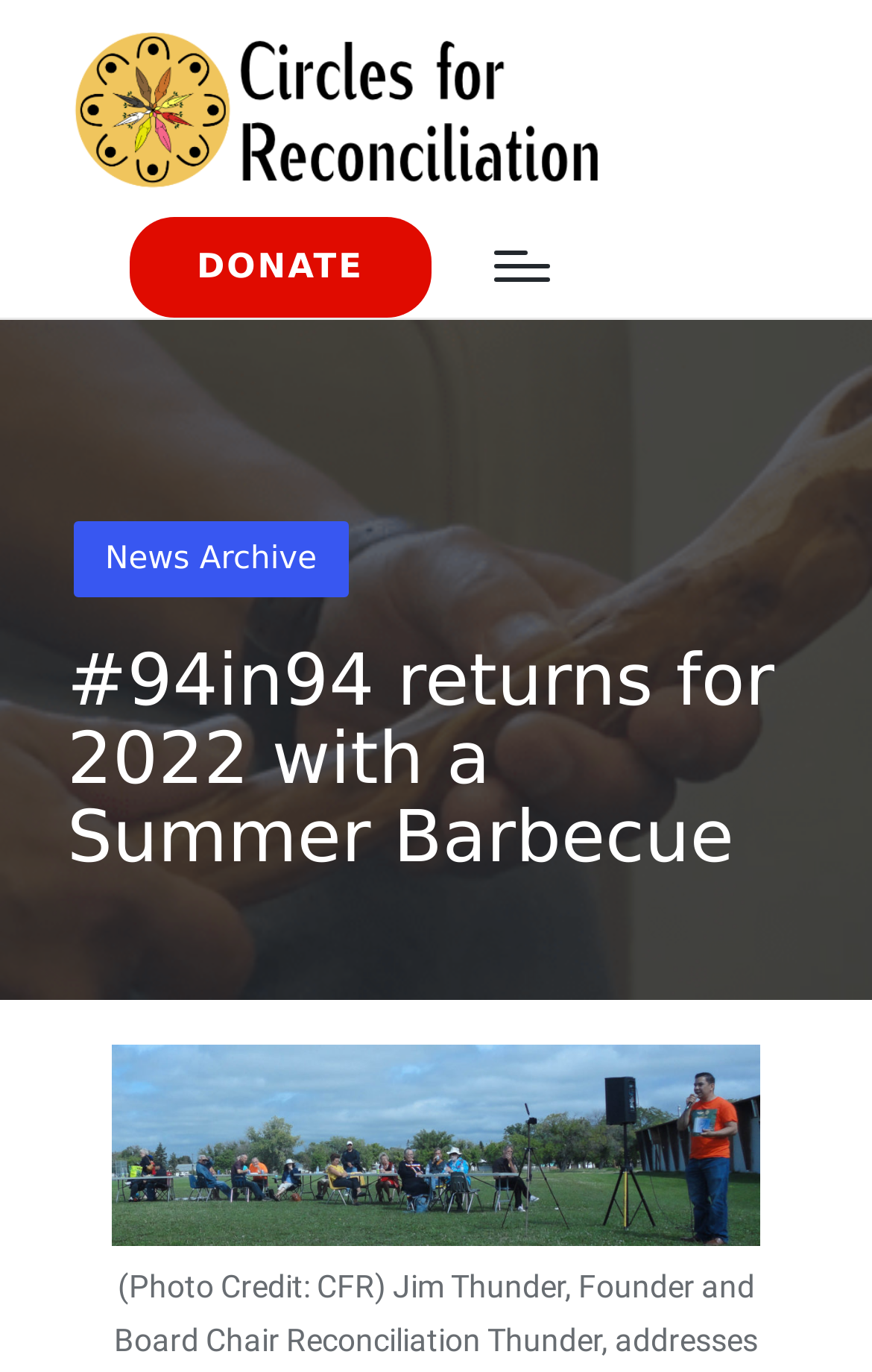Please find the bounding box for the UI component described as follows: "News Archive".

[0.085, 0.38, 0.399, 0.435]